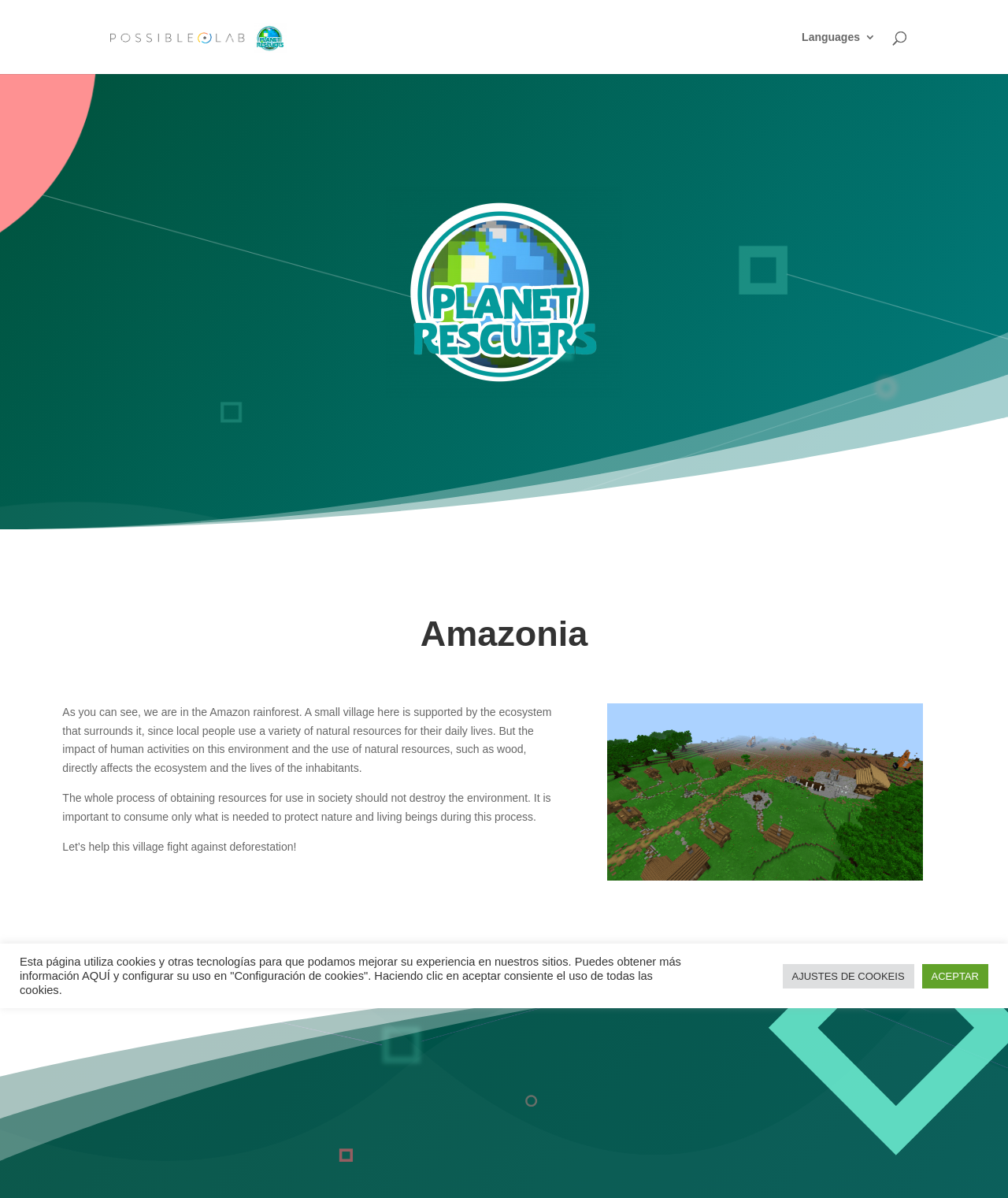What is the purpose of the webpage?
From the image, respond with a single word or phrase.

To help fight deforestation